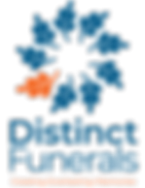What type of services does Distinct Funerals provide?
Look at the image and respond with a single word or a short phrase.

funeral services